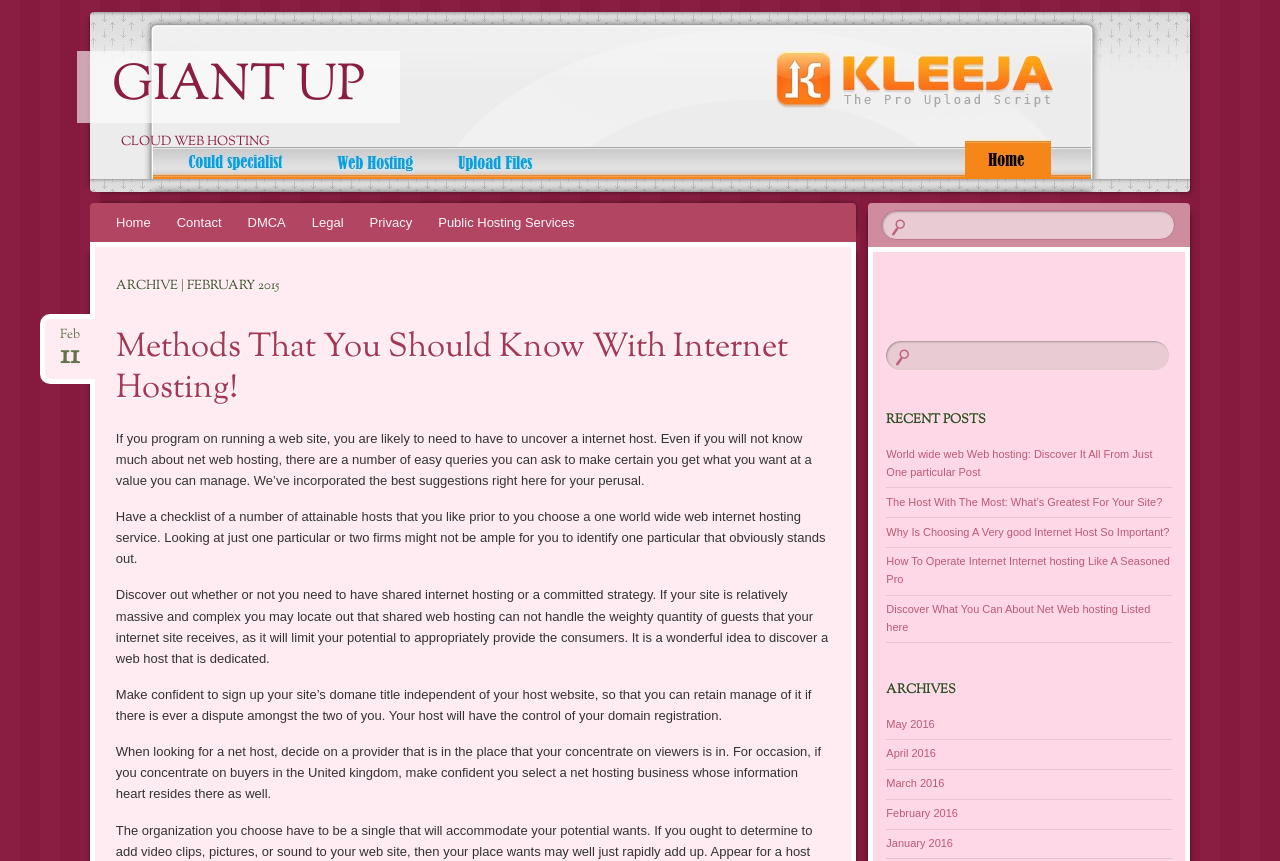Please provide a brief answer to the following inquiry using a single word or phrase:
Where is the search box located on the webpage?

Top right